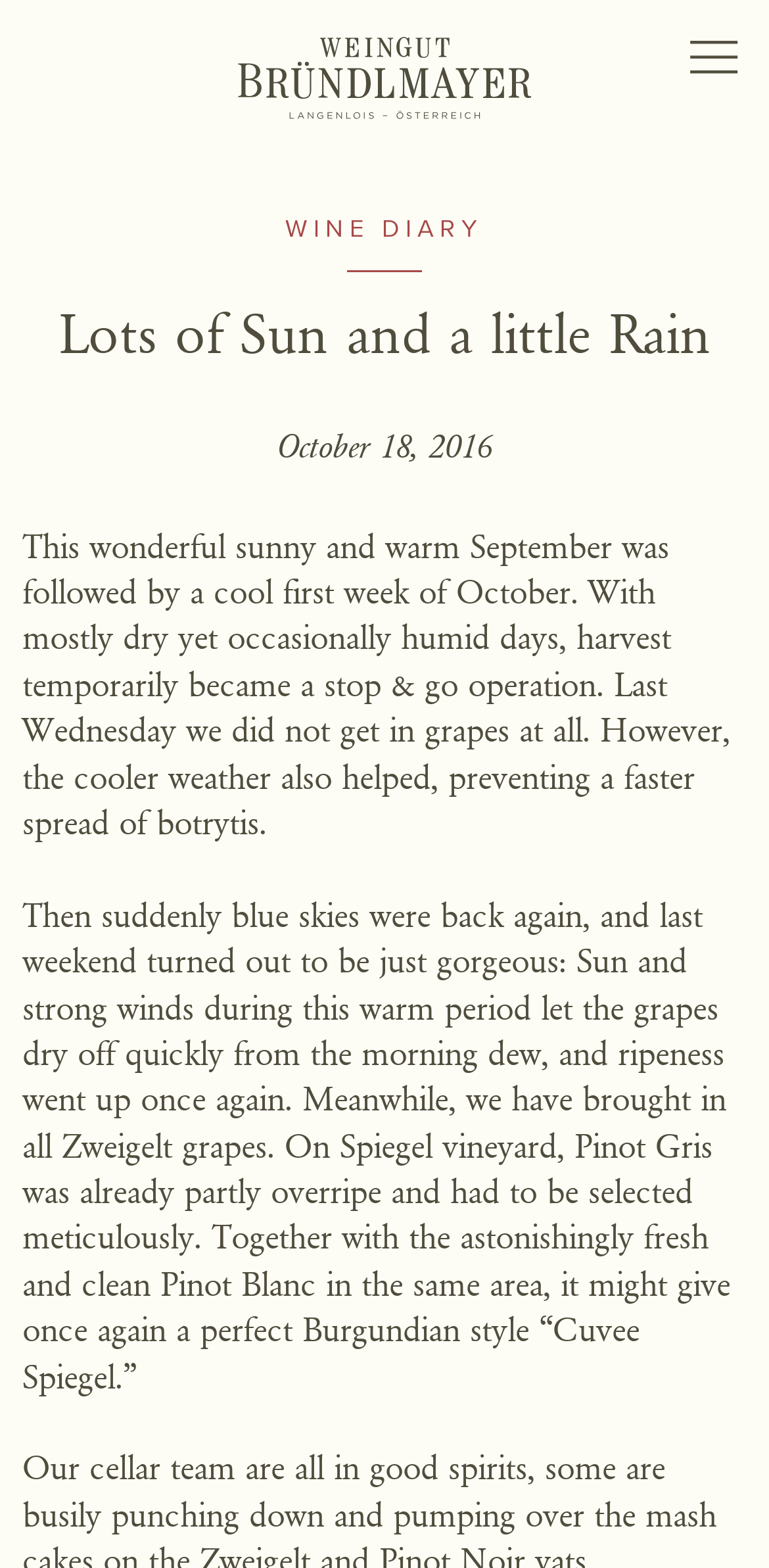What is the name of the winery?
Look at the image and provide a short answer using one word or a phrase.

Weingut Bründlmayer